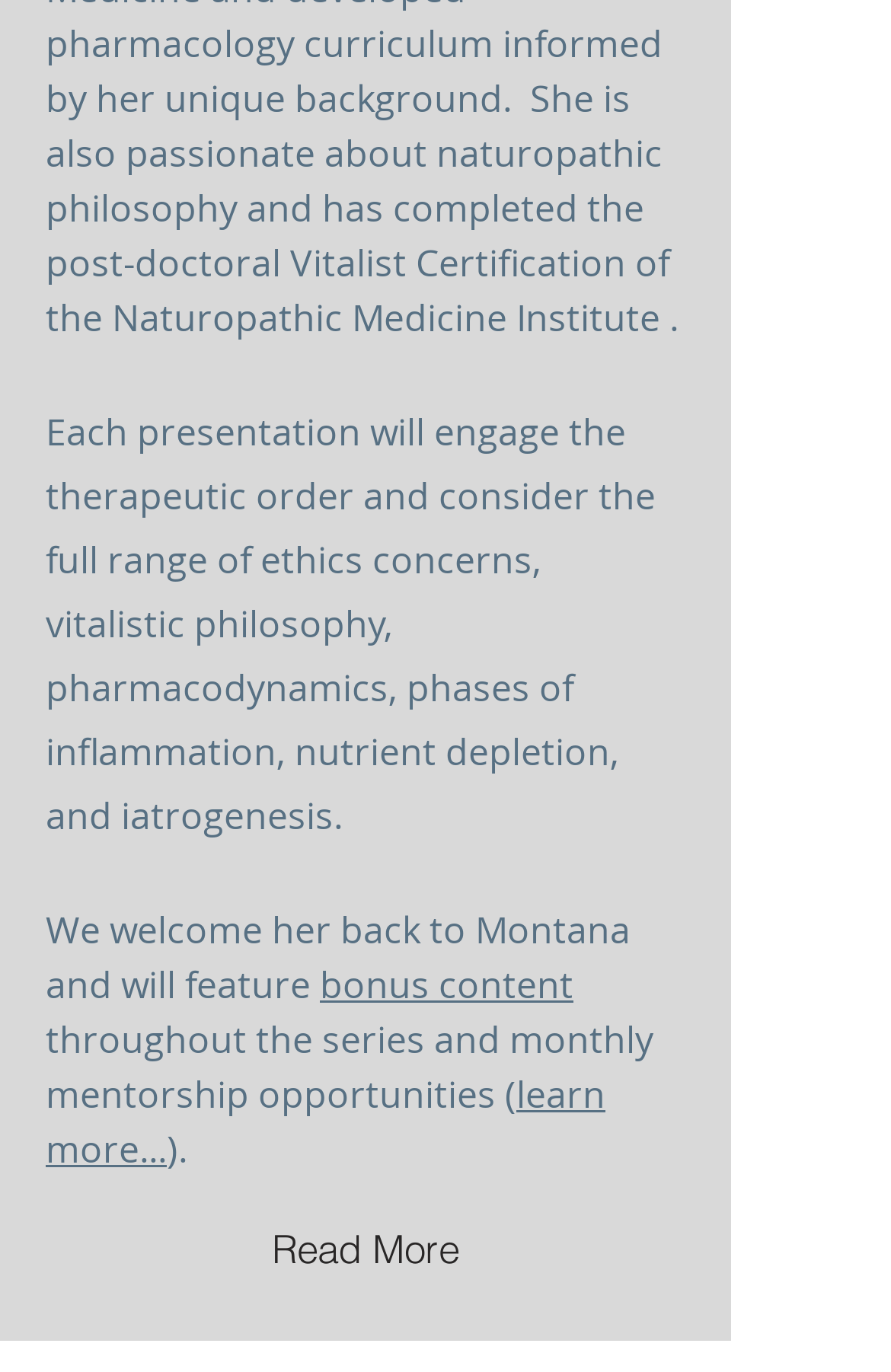What is offered throughout the series?
Based on the image, answer the question in a detailed manner.

The text 'throughout the series and monthly mentorship opportunities (' suggests that monthly mentorship opportunities are offered throughout the series.